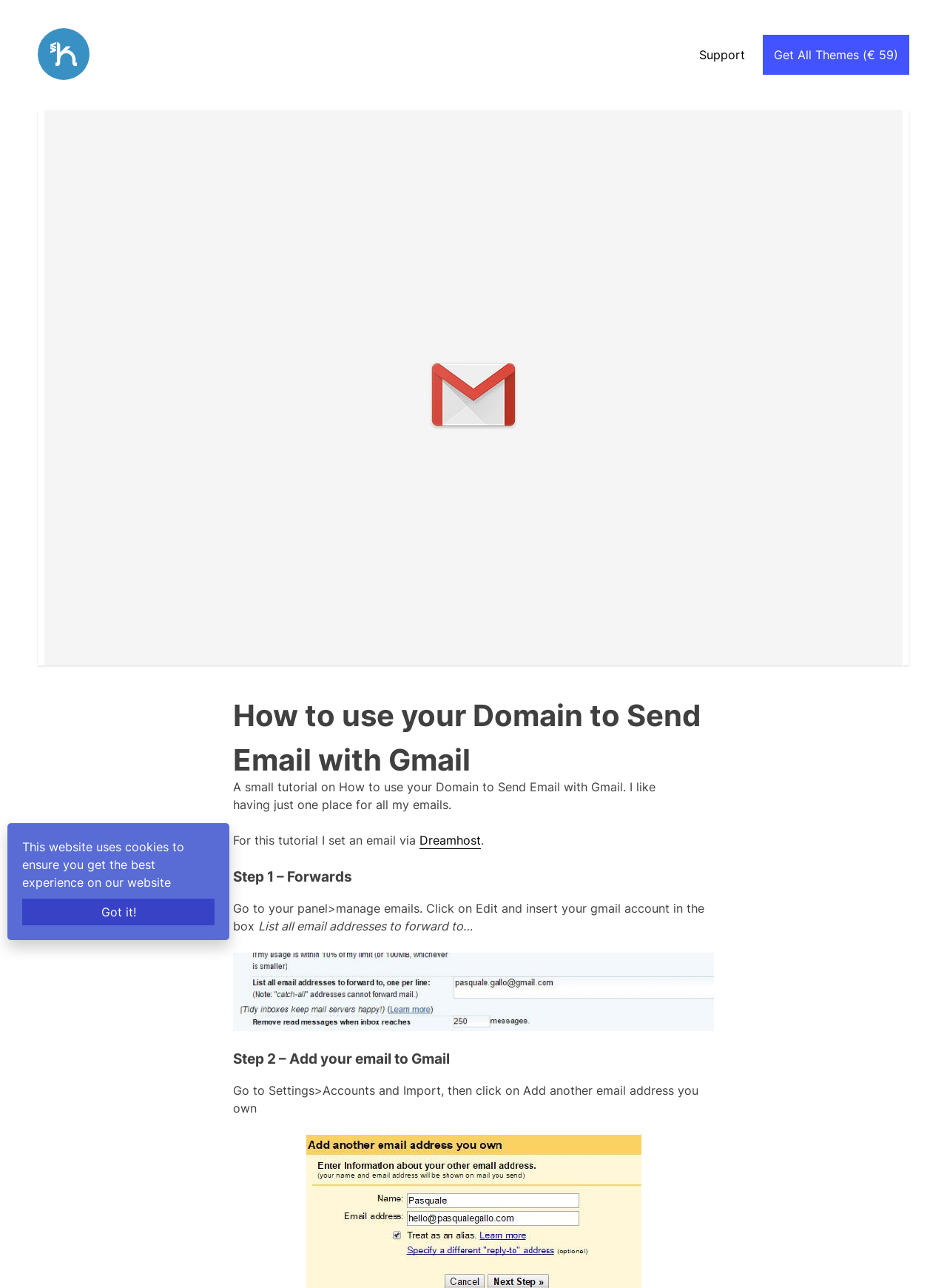Identify and generate the primary title of the webpage.

How to use your Domain to Send Email with Gmail